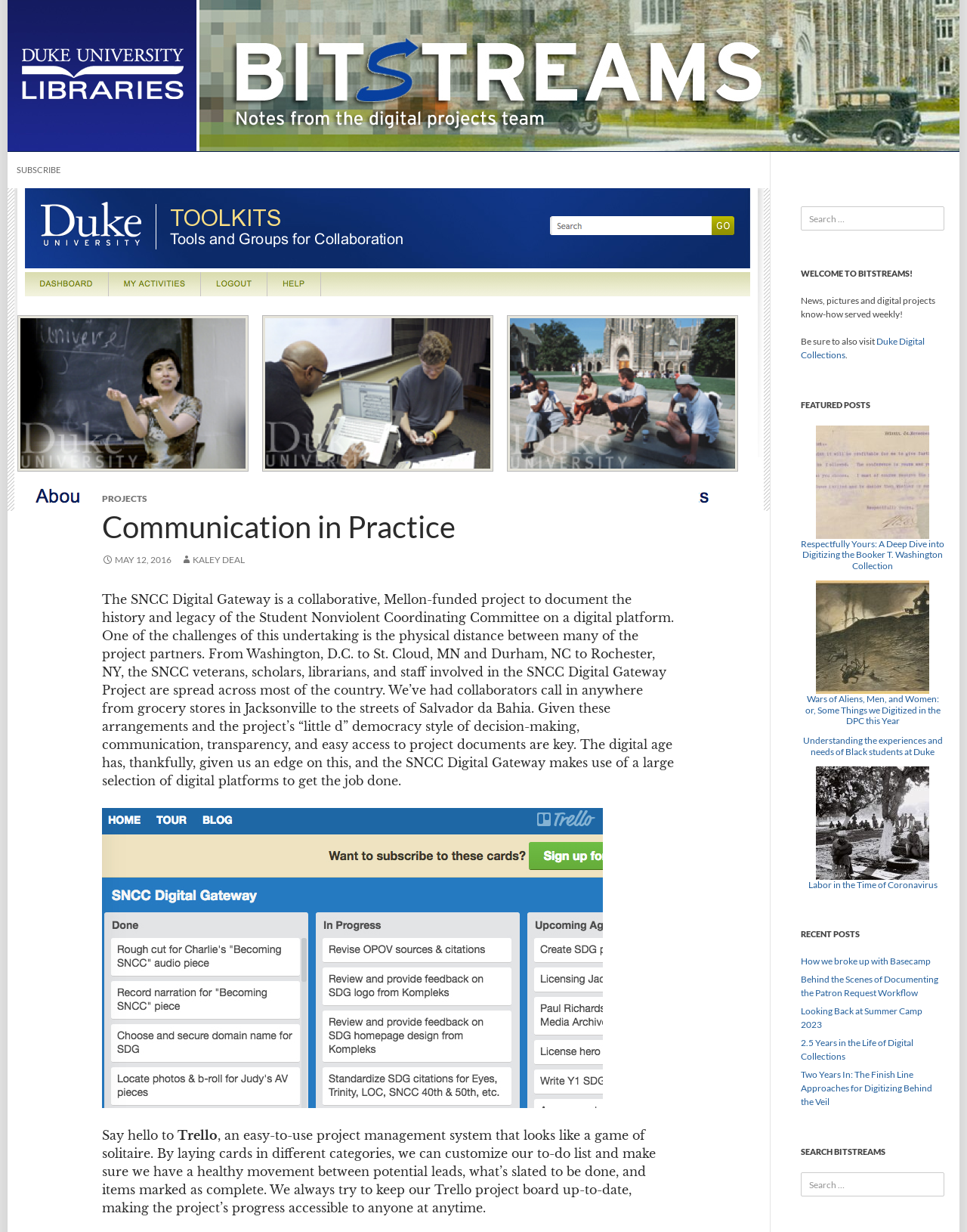Determine the bounding box coordinates for the UI element described. Format the coordinates as (top-left x, top-left y, bottom-right x, bottom-right y) and ensure all values are between 0 and 1. Element description: alt="Bitstreams: The Digital Collections Blog"

[0.008, 0.054, 0.992, 0.066]